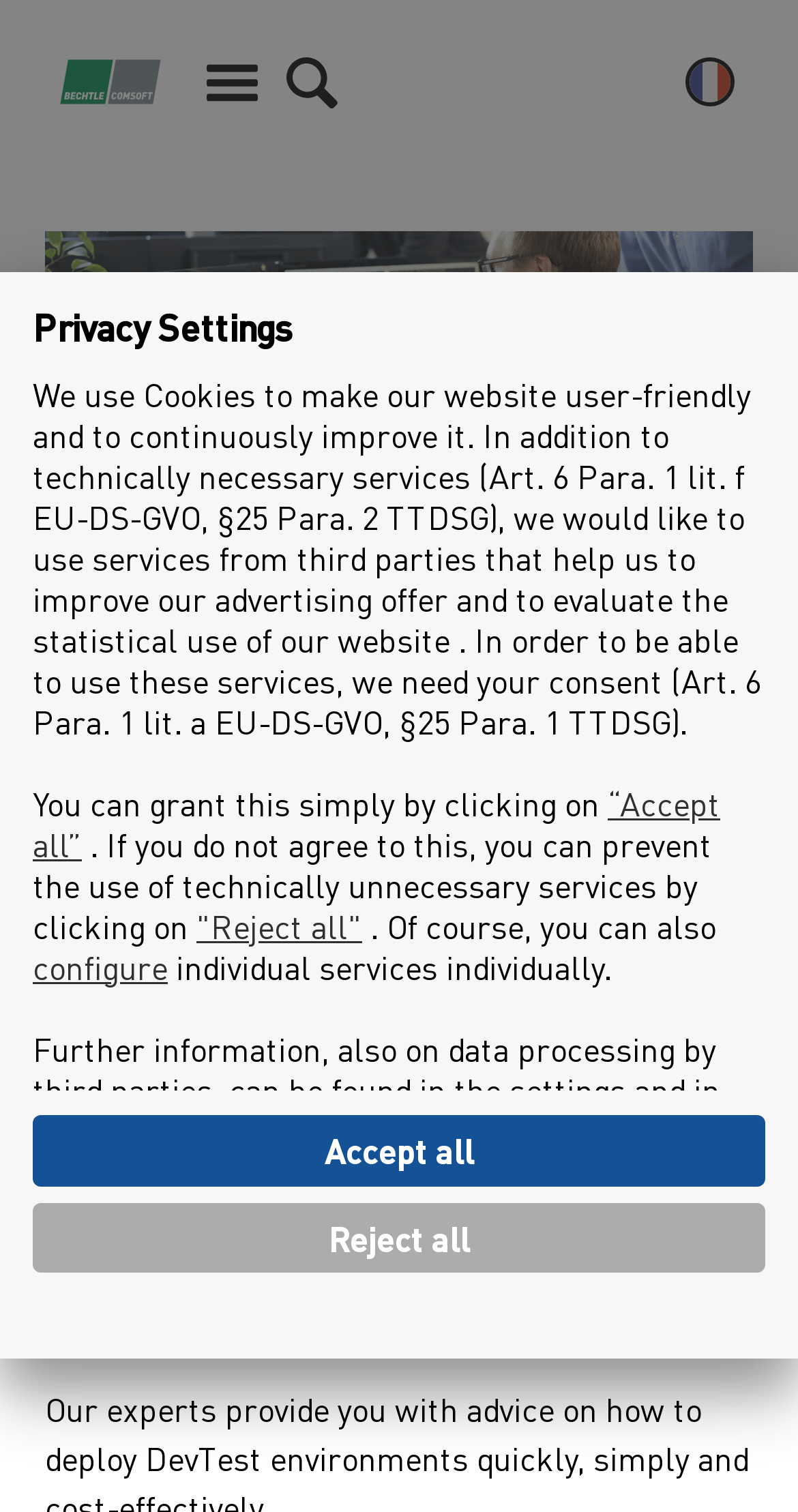Please specify the bounding box coordinates of the area that should be clicked to accomplish the following instruction: "Open the privacy settings". The coordinates should consist of four float numbers between 0 and 1, i.e., [left, top, right, bottom].

[0.0, 0.806, 0.113, 0.866]